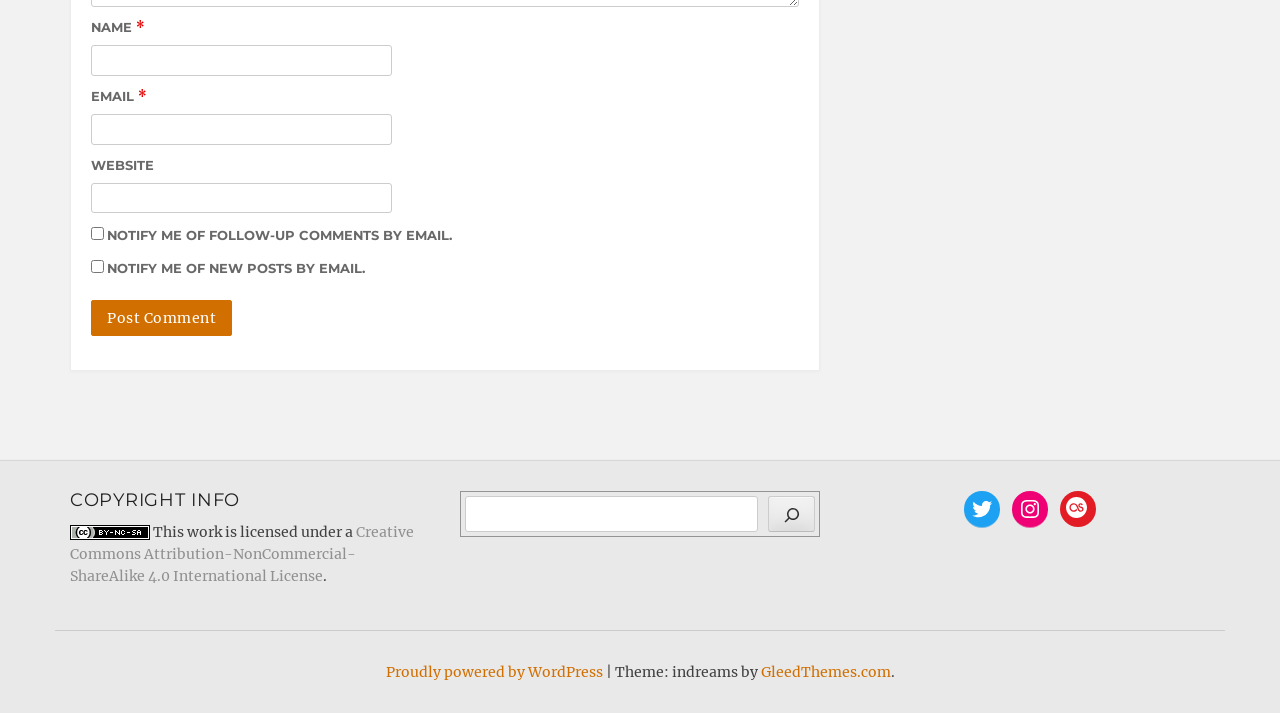Given the element description, predict the bounding box coordinates in the format (top-left x, top-left y, bottom-right x, bottom-right y). Make sure all values are between 0 and 1. Here is the element description: Log in

None